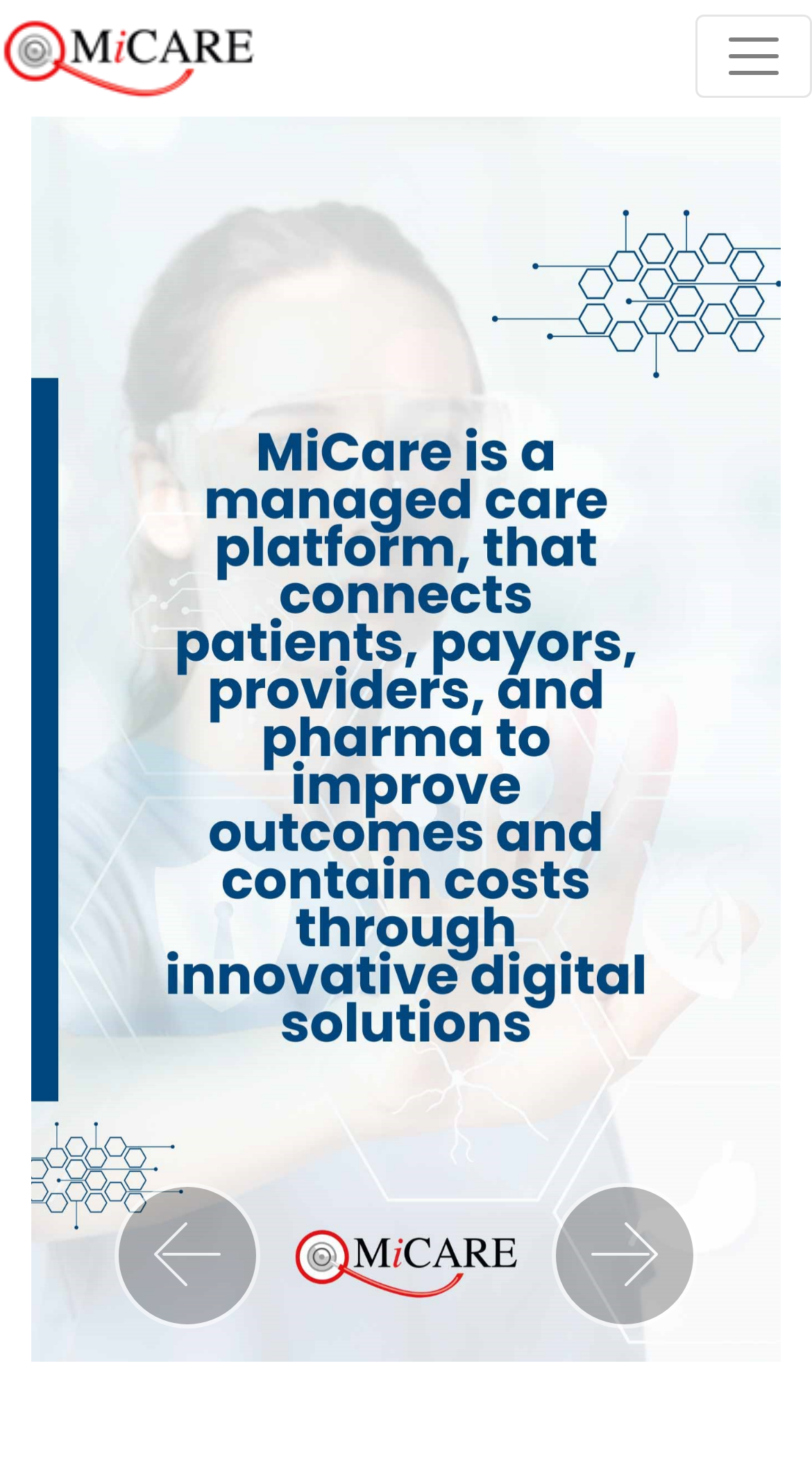What is the shape of the layout table?
Observe the image and answer the question with a one-word or short phrase response.

Rectangle